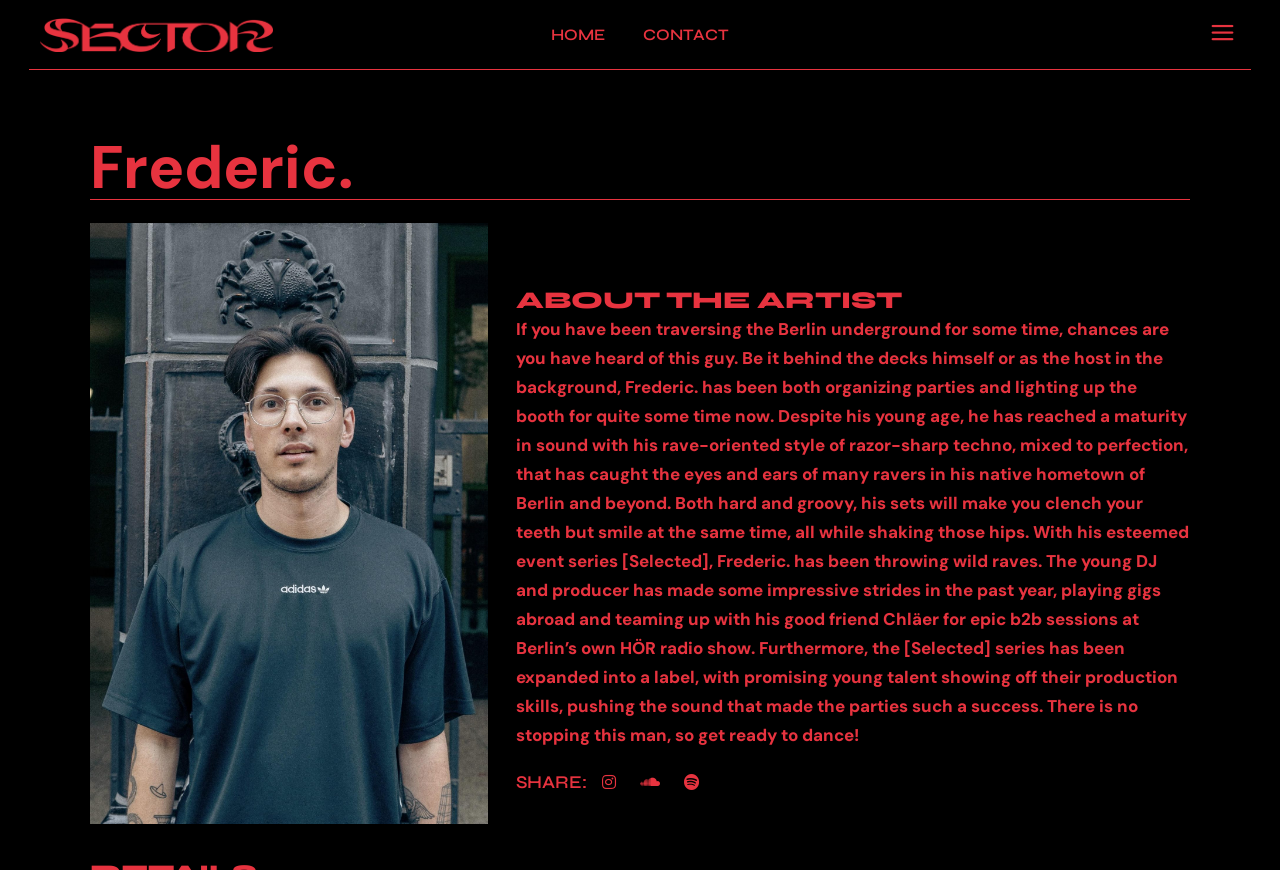Using the information from the screenshot, answer the following question thoroughly:
What is the name of Frederic.'s event series?

The webpage mentions that Frederic. has been throwing wild raves with his esteemed event series [Selected], which has also been expanded into a label.